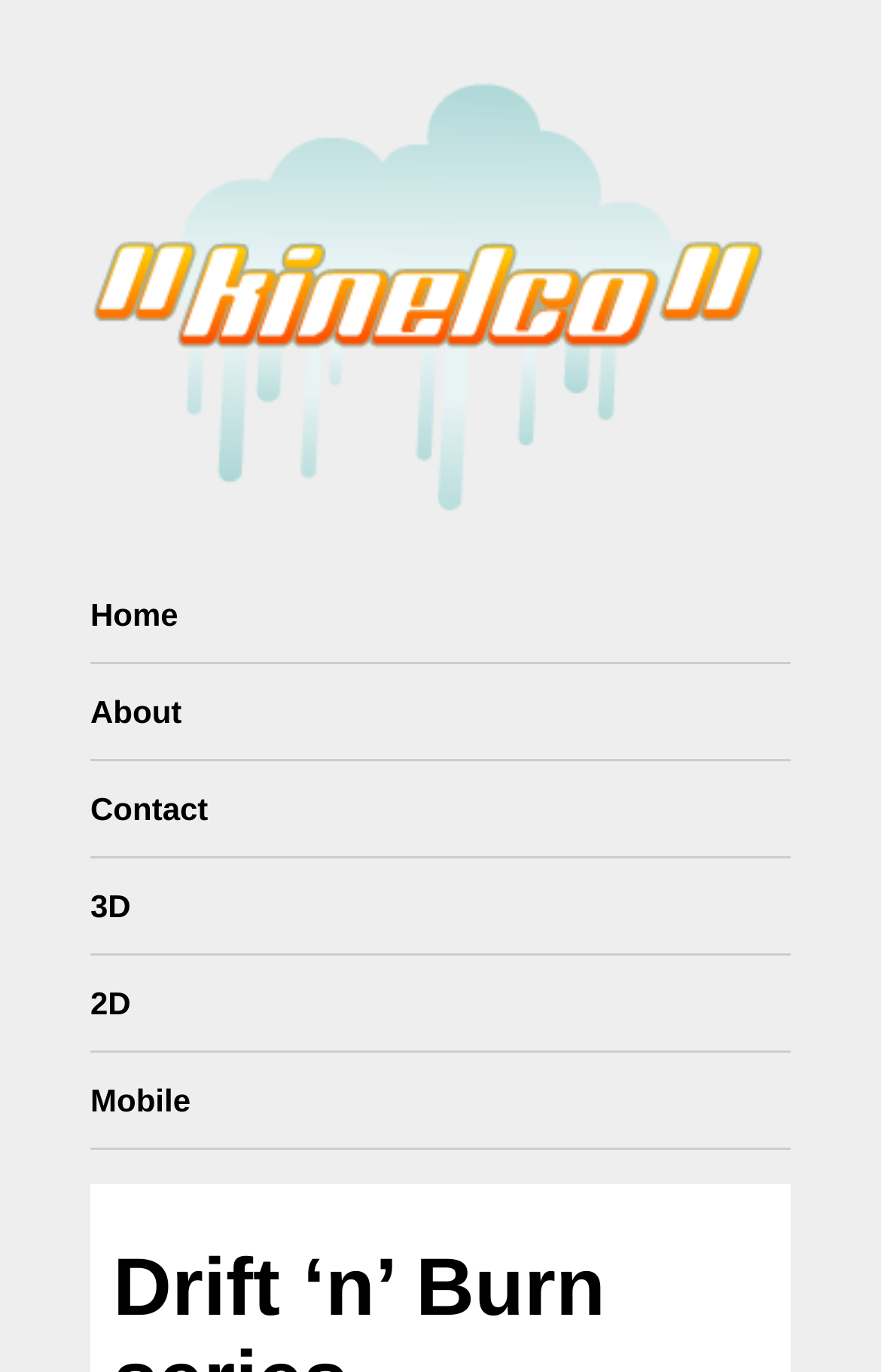Offer an in-depth caption of the entire webpage.

The webpage appears to be related to indie game developers, specifically showcasing the "Drift 'n' Burn series" by Kinelco. At the top-left corner, there is a logo image of Kinelco, accompanied by a link to the Kinelco website. 

Below the logo, there is a navigation menu consisting of five links: "Home", "About", "Contact", "3D", and "2D", followed by "Mobile" at the bottom. These links are aligned vertically, taking up a narrow column on the left side of the page.